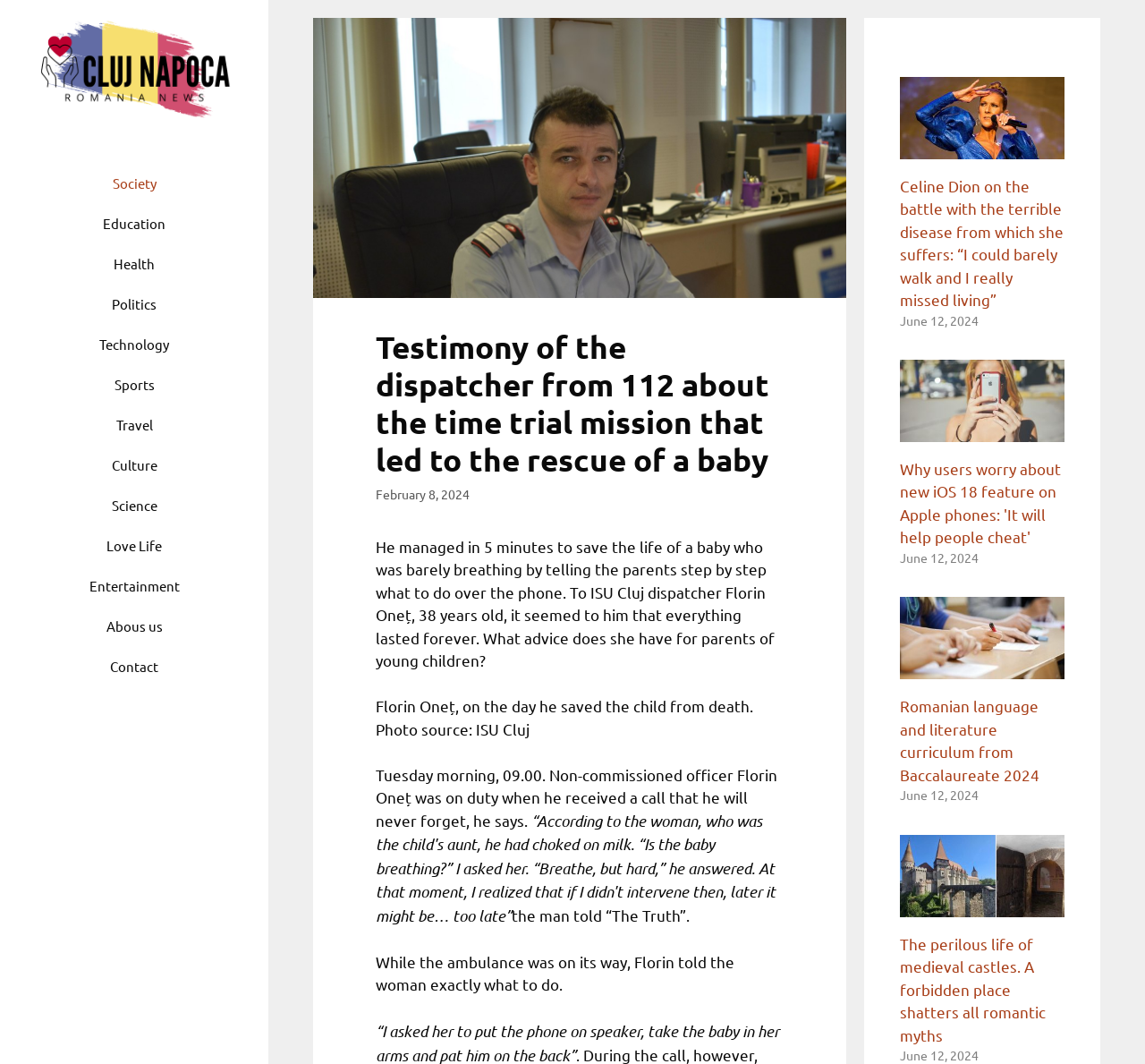Show the bounding box coordinates of the region that should be clicked to follow the instruction: "Read the article about Celine Dion."

[0.786, 0.13, 0.93, 0.147]